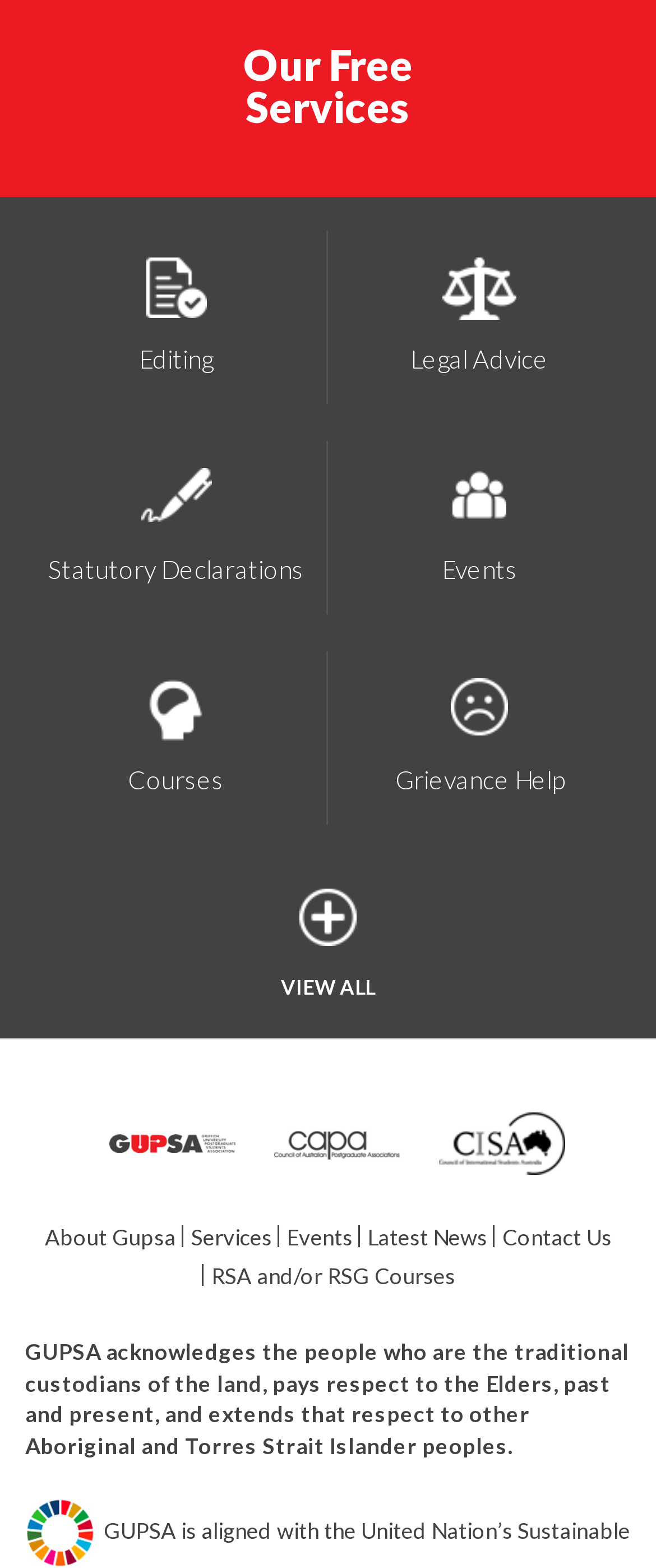Answer briefly with one word or phrase:
What is the image at the bottom of the webpage?

UN